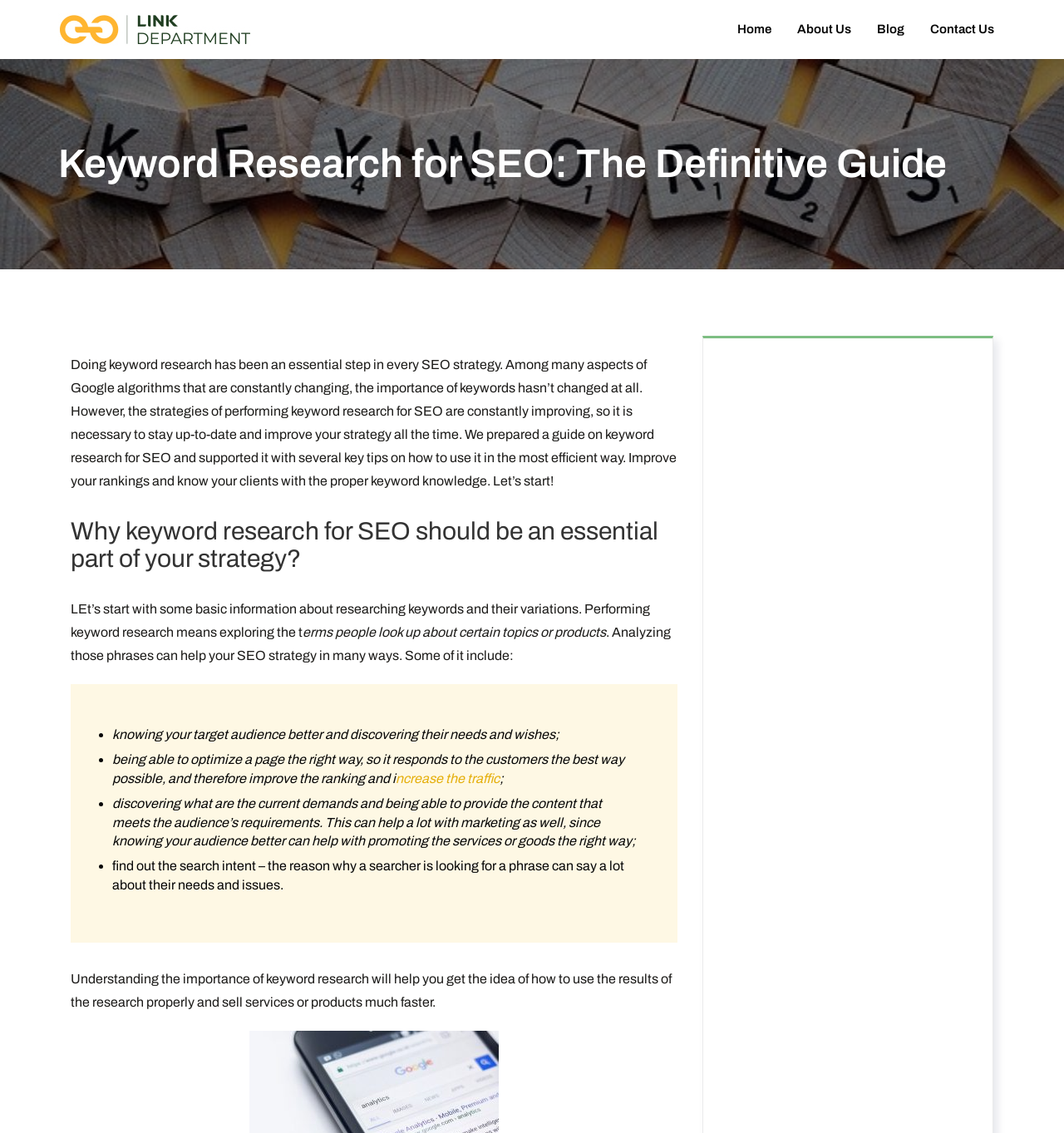What is the purpose of keyword research?
Using the visual information, respond with a single word or phrase.

Improve SEO strategy